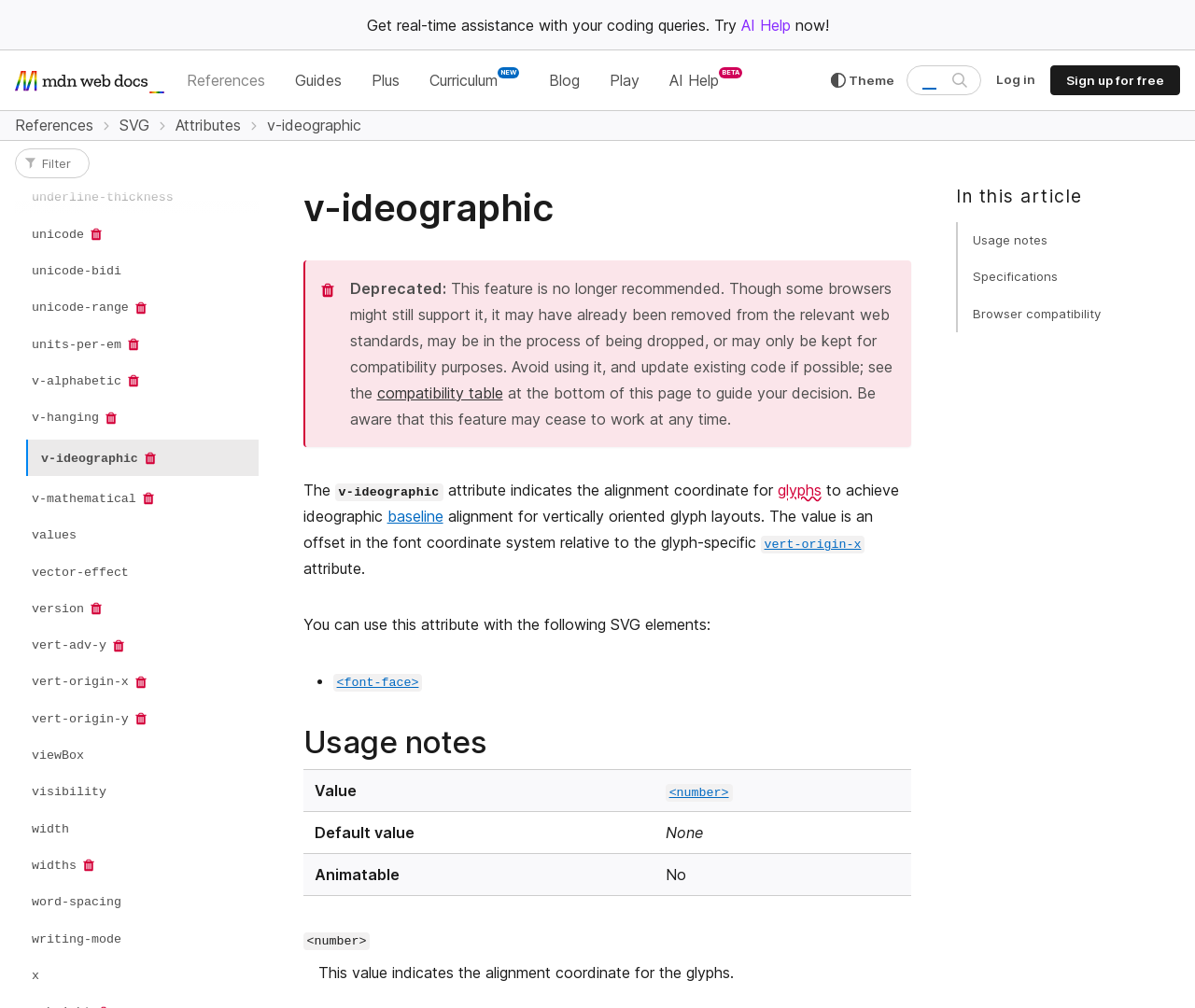Provide the bounding box coordinates of the UI element that matches the description: "MDN Web Docs".

[0.012, 0.066, 0.138, 0.093]